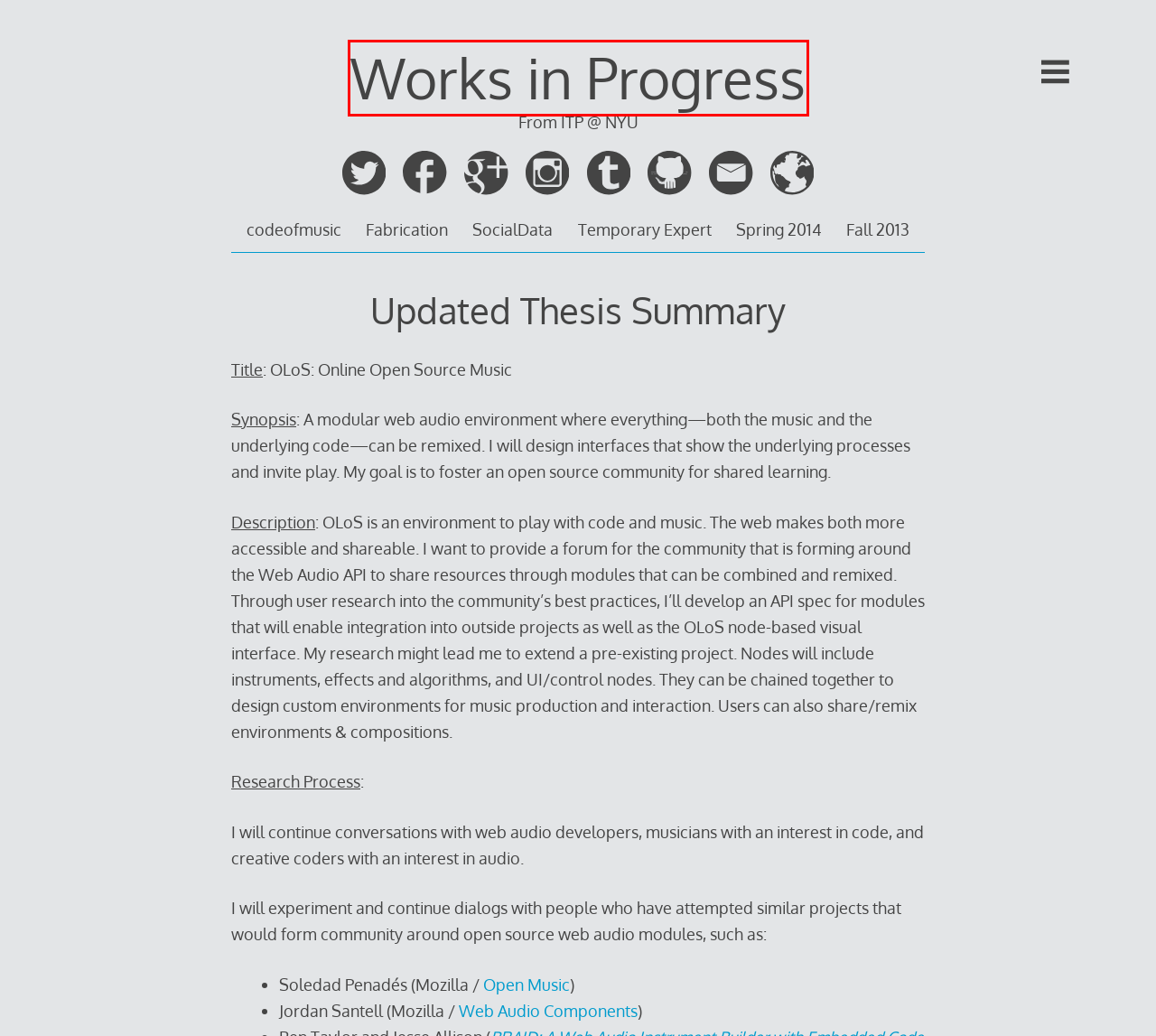Examine the screenshot of the webpage, noting the red bounding box around a UI element. Pick the webpage description that best matches the new page after the element in the red bounding box is clicked. Here are the candidates:
A. Works in Progress | Category | Fabrication
B. Works in Progress | Category | ICM
C. Works in Progress | Category | NIME
D. Works in Progress | Category | Spring 2015
E. Works in Progress | Jason's First Semester @ NYU's Interactive Communications Program (ITP)
F. Works in Progress | Category | Dynamic Web Development – Server
G. Works in Progress | Category | SocialData
H. Works in Progress | Category | Web

E